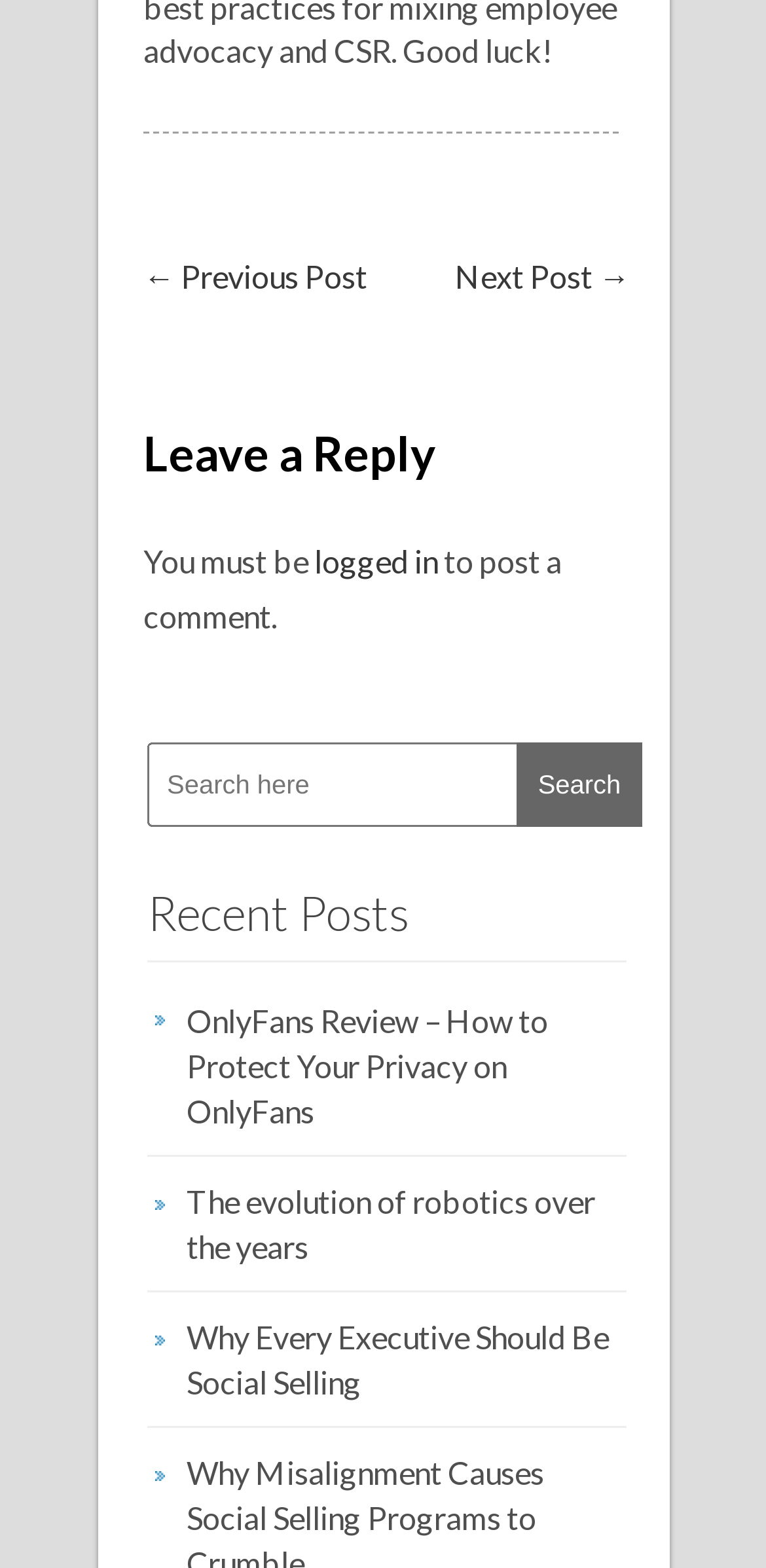Provide a brief response to the question below using a single word or phrase: 
How many recent posts are listed?

3